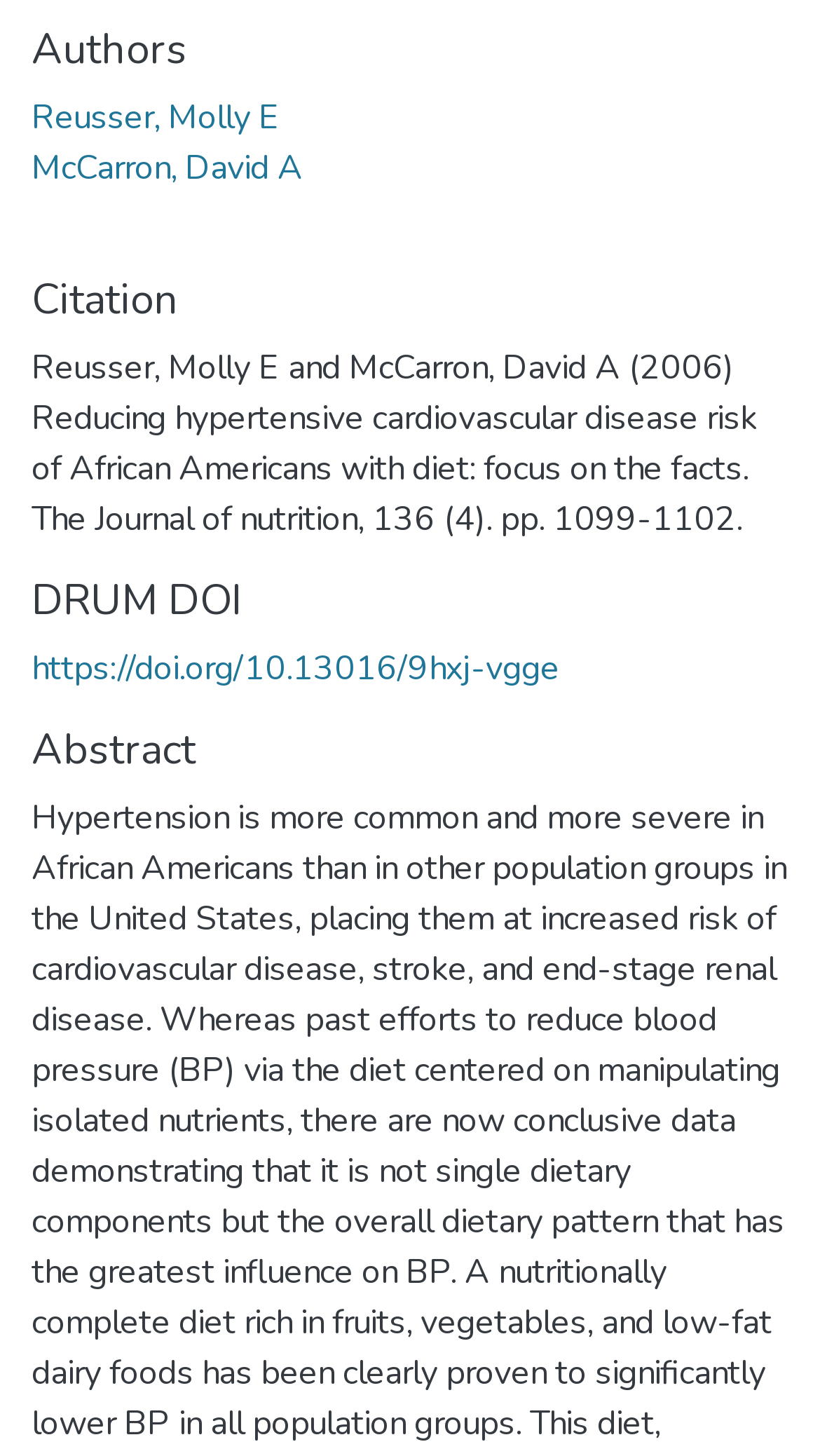Find the bounding box coordinates of the element to click in order to complete the given instruction: "Read the abstract."

[0.038, 0.499, 0.962, 0.533]